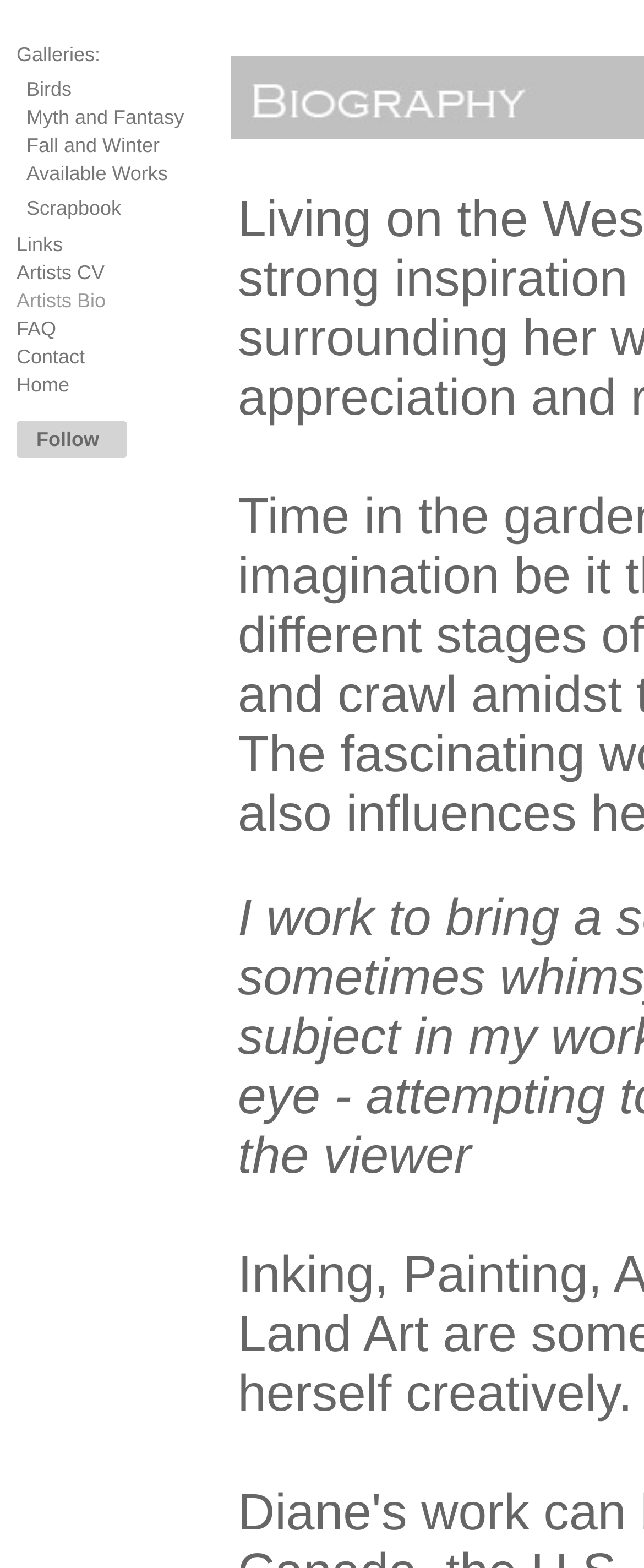Produce an elaborate caption capturing the essence of the webpage.

The webpage is an art gallery showcasing the works of Diane Kremmer, a contemporary Canadian artist living on Pender Island, British Columbia, Canada. 

At the top, there is a section with several links, including "Galleries", "Birds", "Myth and Fantasy", "Fall and Winter", "Available Works", and "Scrapbook", which are aligned horizontally and take up a significant portion of the top area. 

Below this section, there are more links, including "Links", "Artists CV", "Artists Bio", "FAQ", "Contact", and "Home", which are also aligned horizontally and are positioned closer to the left side of the page. 

On the right side of the page, near the bottom, there is a "Follow" link. 

The overall structure of the webpage is organized, with clear categorizations and easy navigation to different sections of the artist's work and biography.